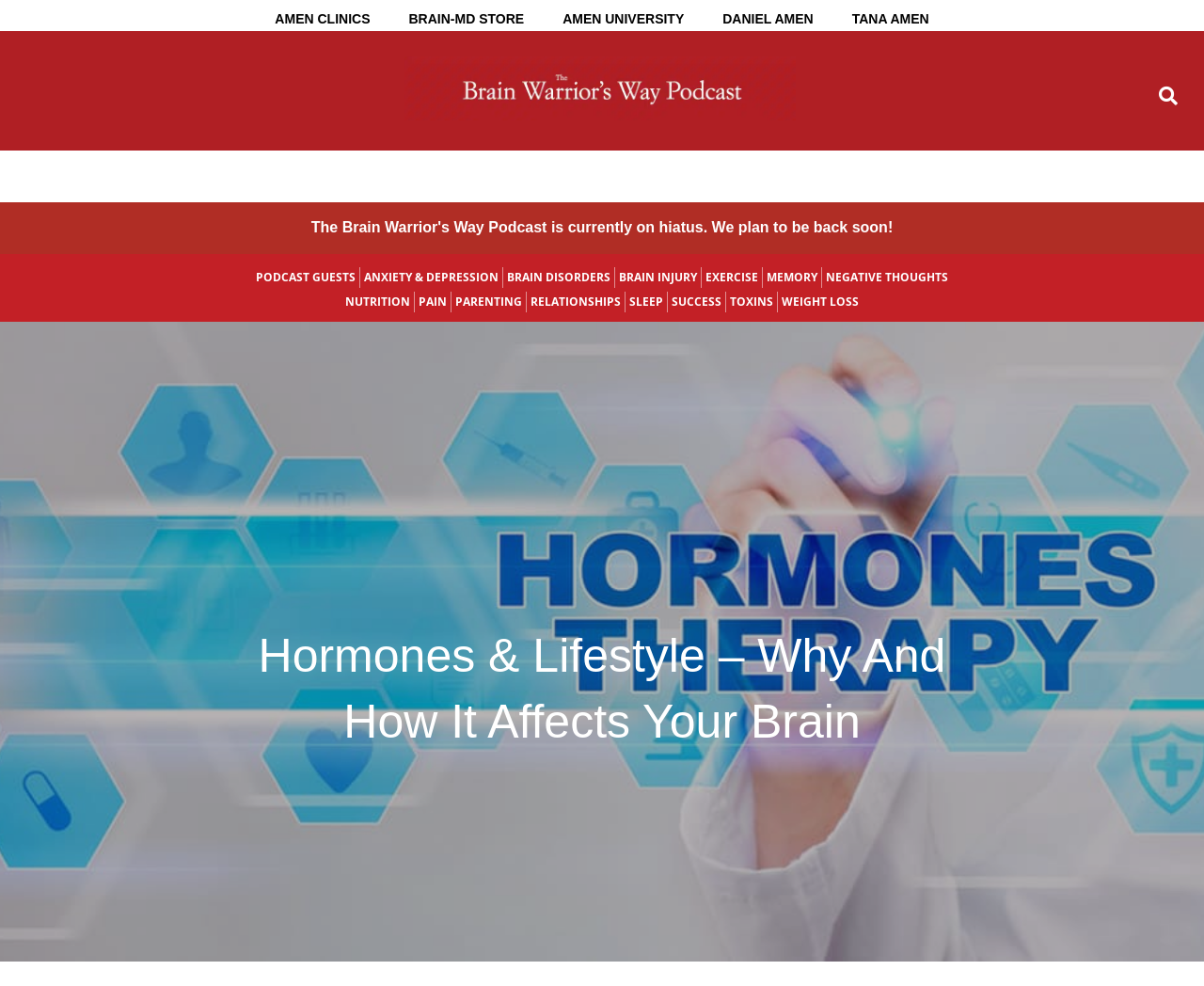Give a concise answer using one word or a phrase to the following question:
What is the name of the university mentioned on the page?

AMEN UNIVERSITY